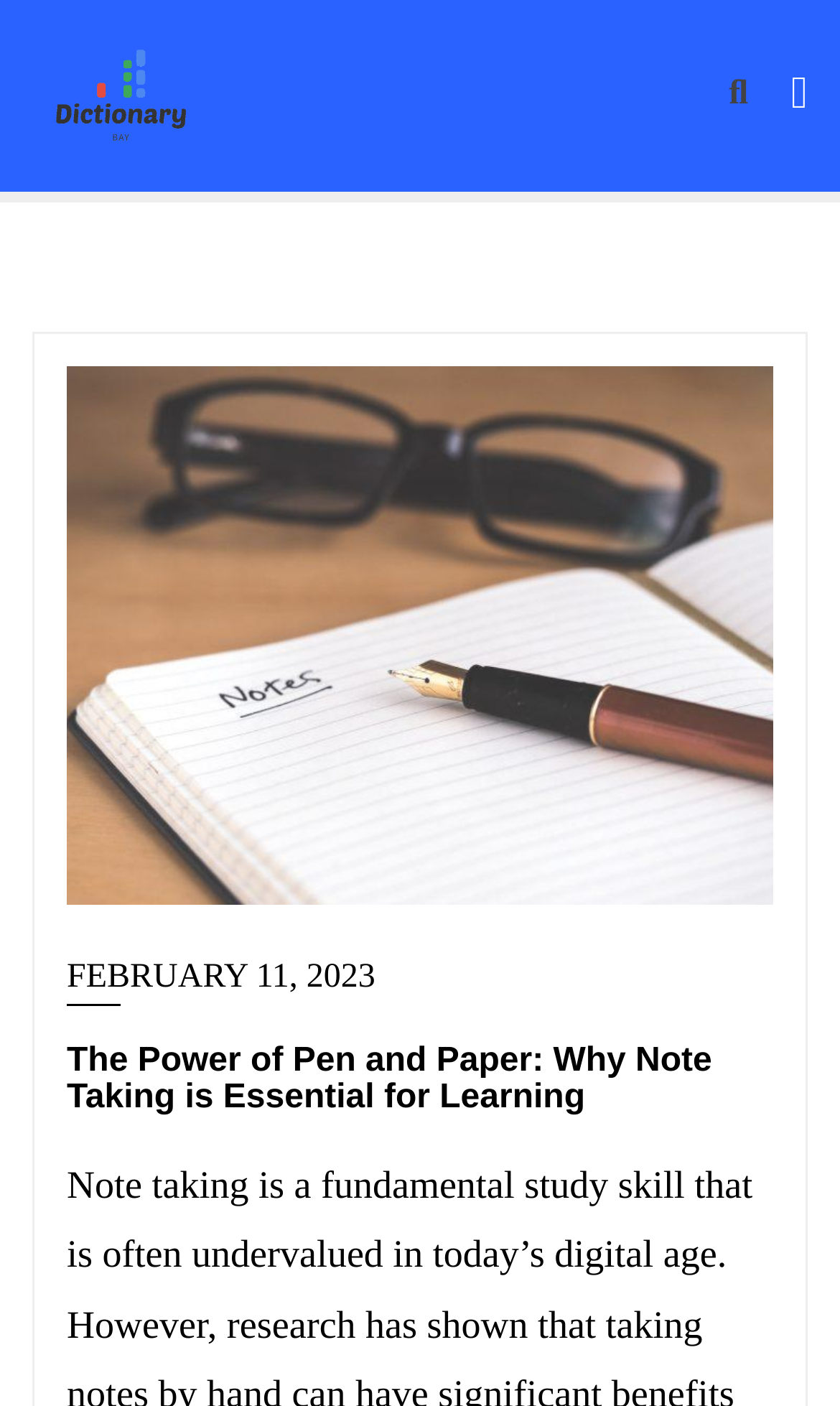Is there a search function on the webpage?
Based on the image, give a concise answer in the form of a single word or short phrase.

No